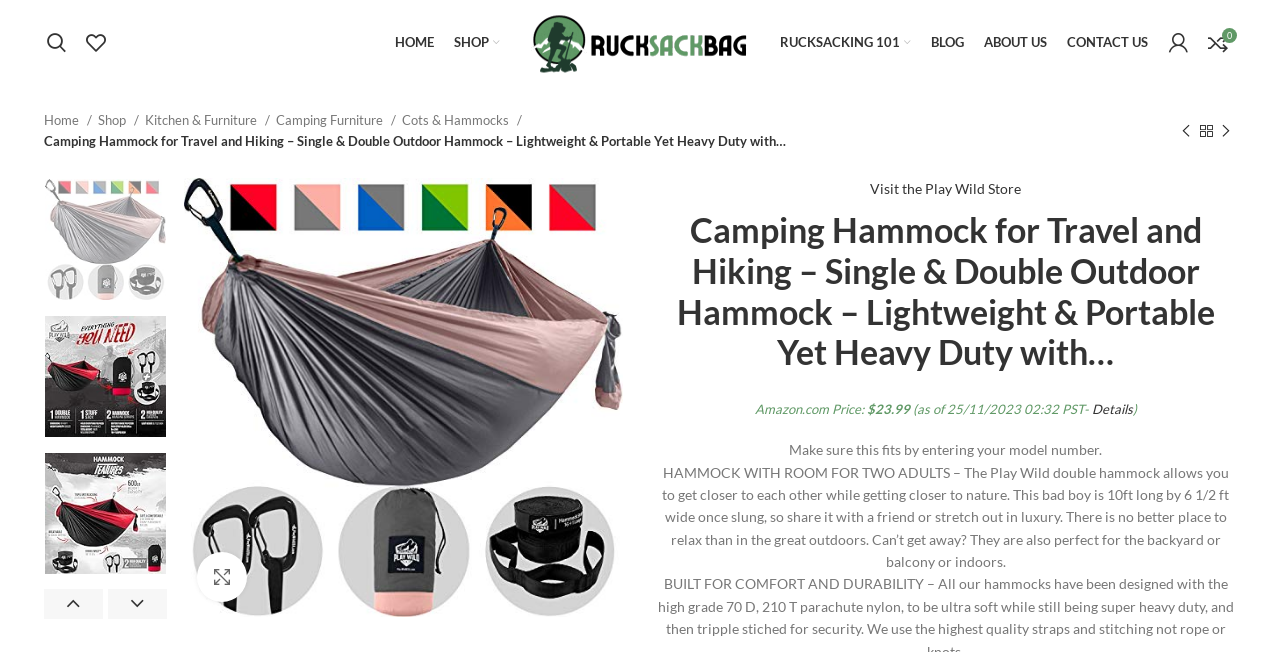What is the price of the camping hammock?
Please provide a single word or phrase as your answer based on the image.

$23.99